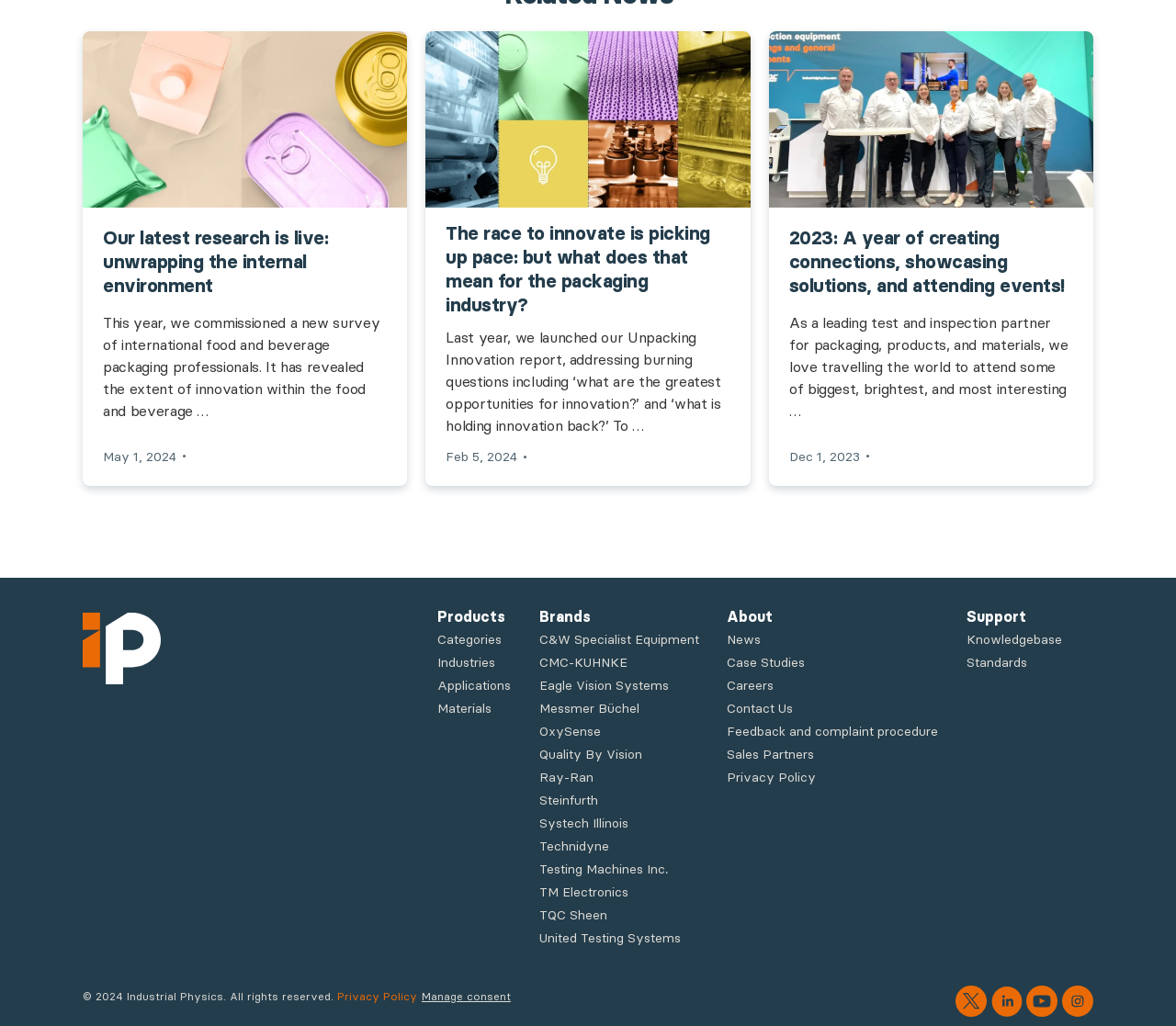Please provide a one-word or phrase answer to the question: 
How many brands are listed on the webpage?

12